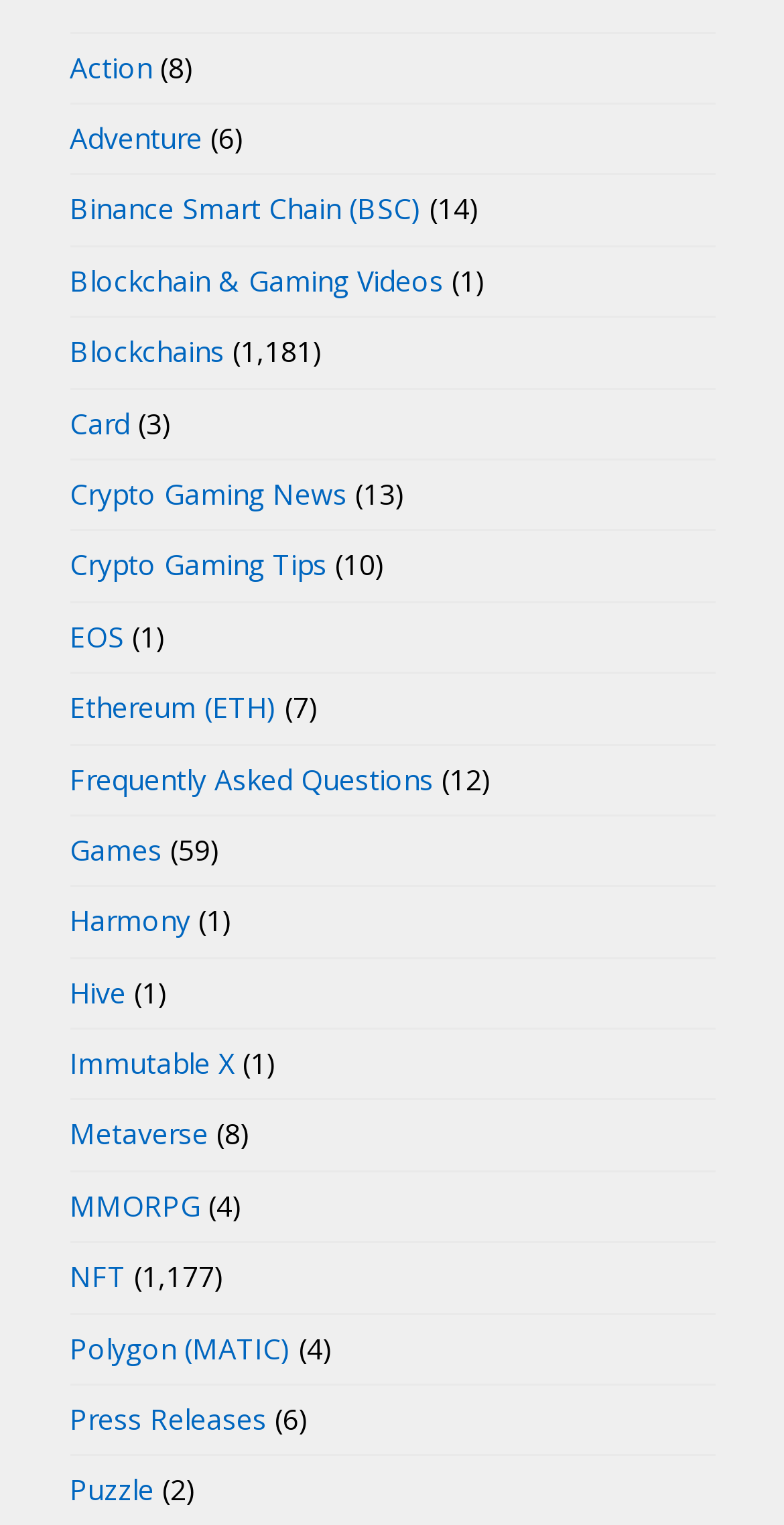What is the position of the link 'Games'?
Based on the image, answer the question with a single word or brief phrase.

Middle